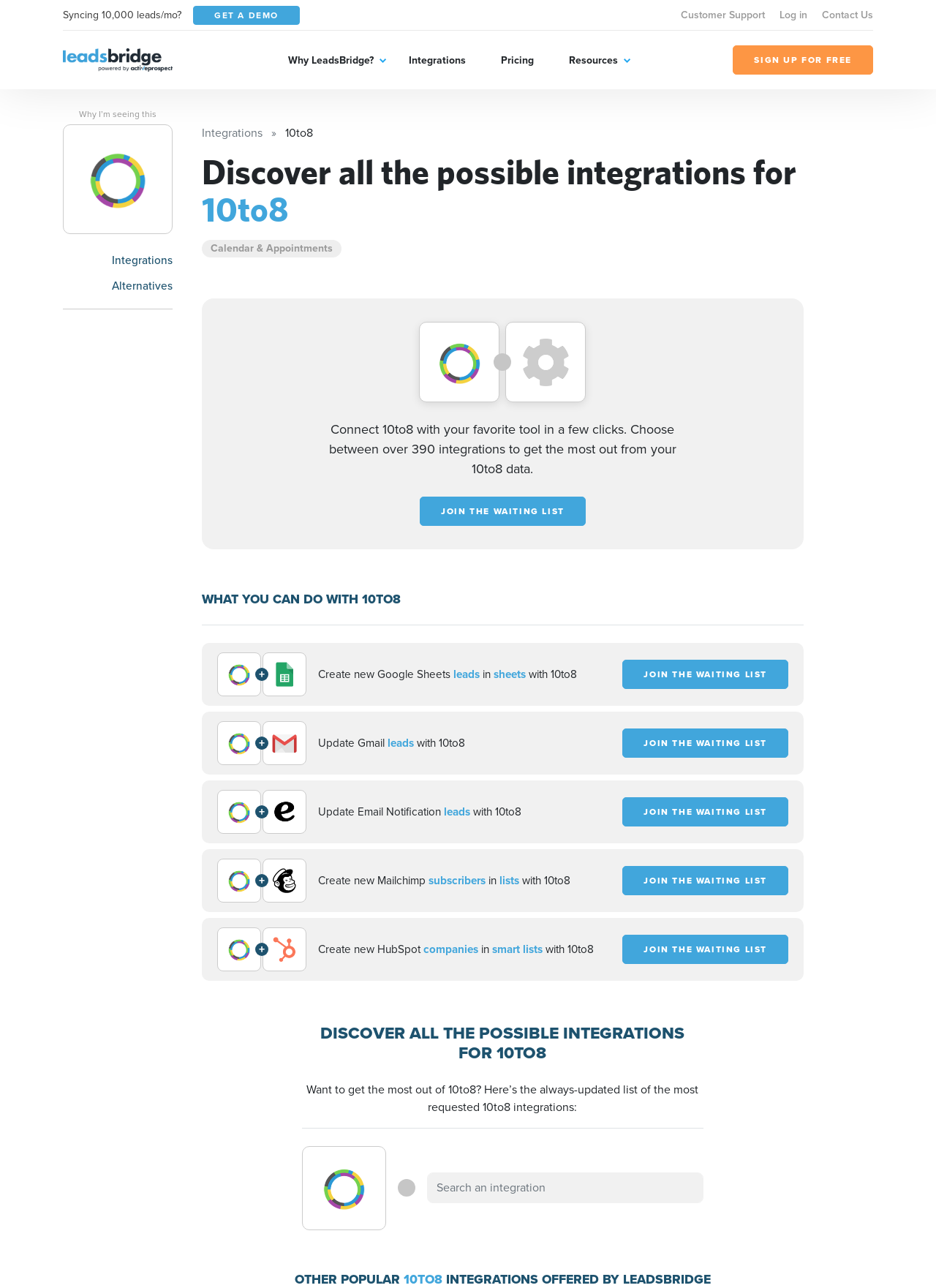Please locate and generate the primary heading on this webpage.

Discover all the possible integrations for 10to8